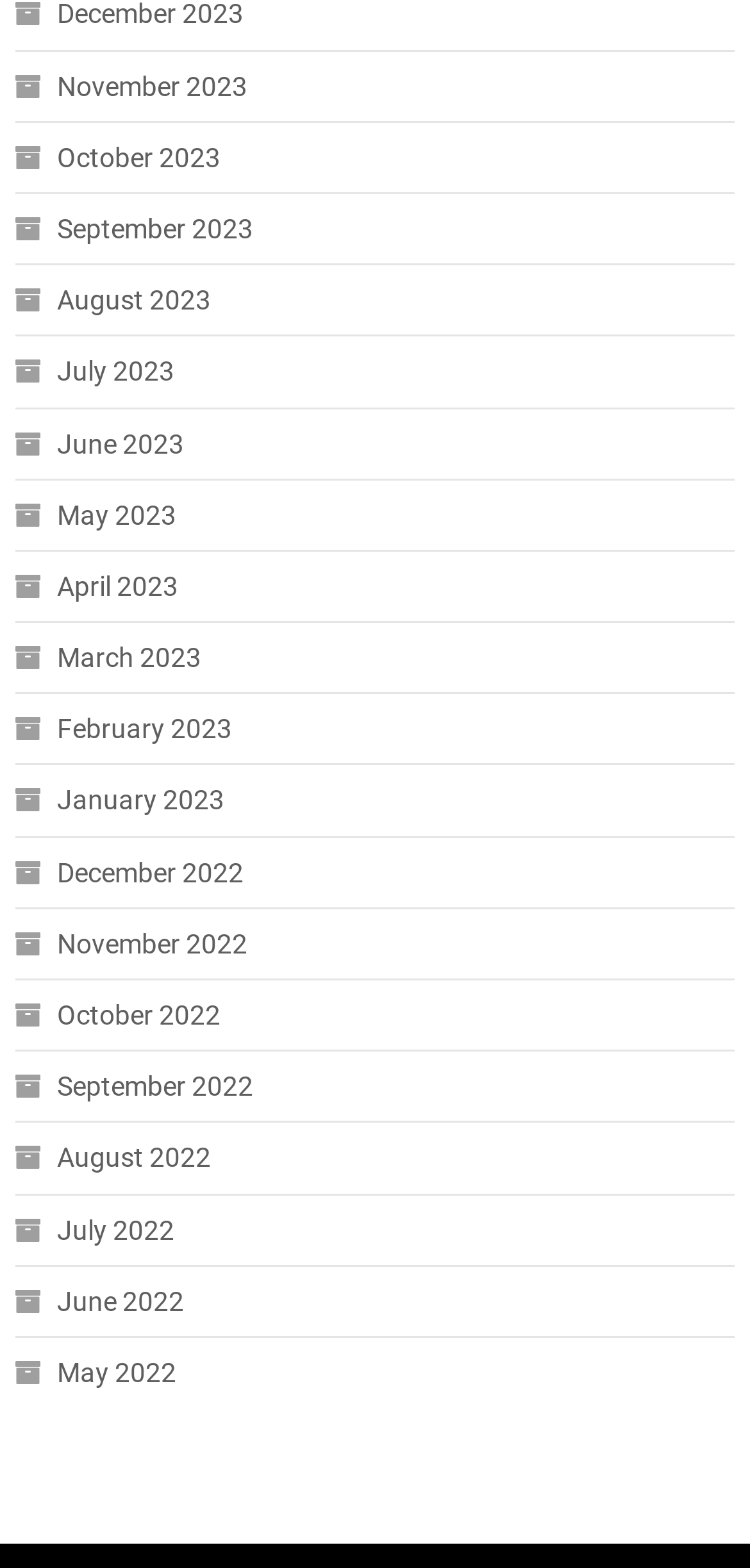Use a single word or phrase to answer the following:
How many months are listed?

24